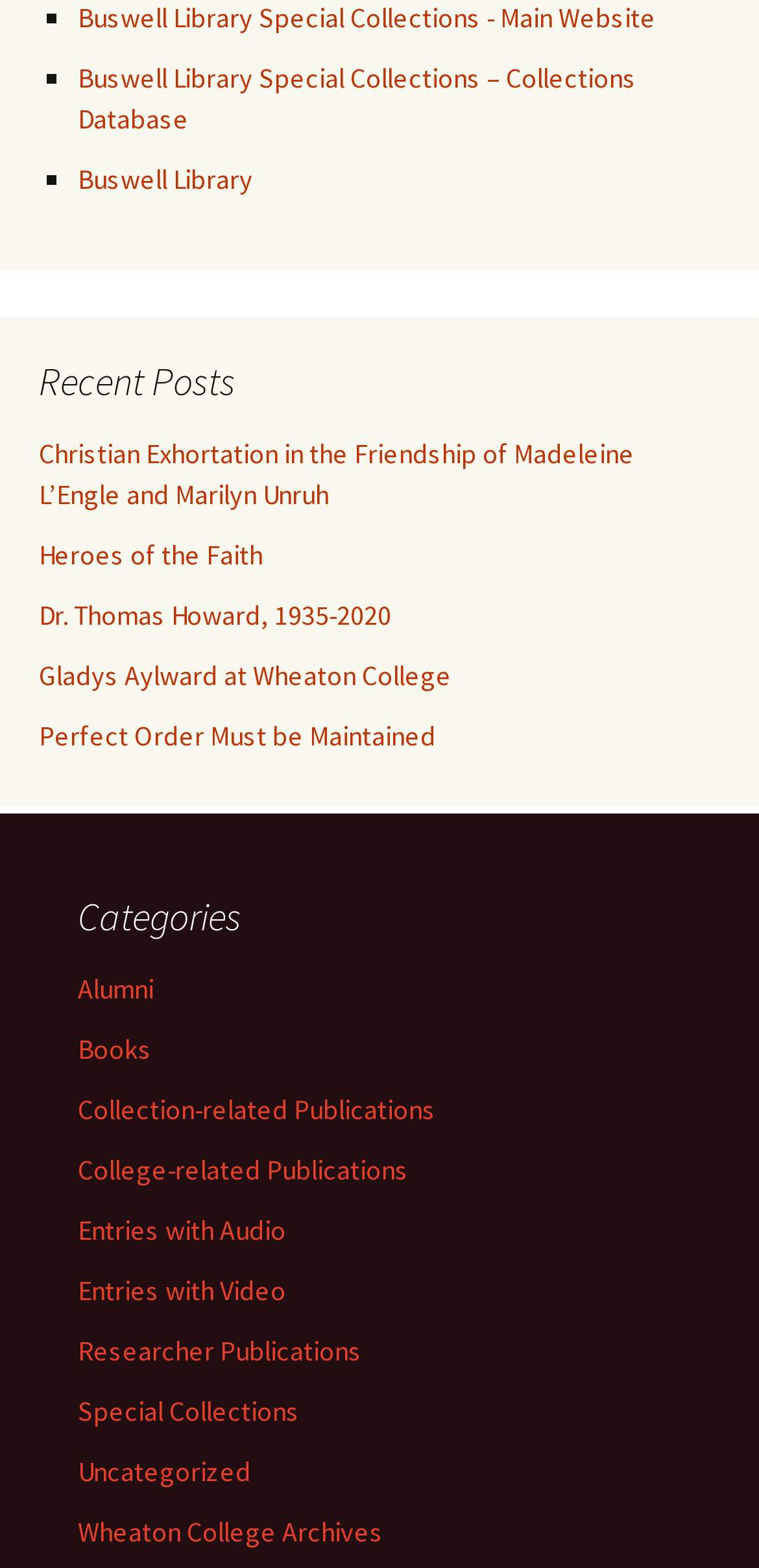Select the bounding box coordinates of the element I need to click to carry out the following instruction: "View Buswell Library Special Collections".

[0.103, 0.038, 0.838, 0.087]